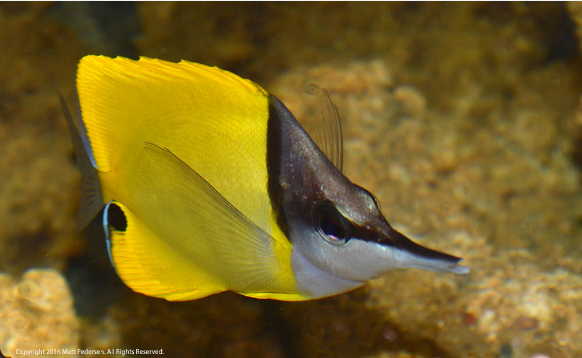Detail every significant feature and component of the image.

The image showcases the vibrant and striking Yellow Longnose Butterflyfish (Forcipiger flavissimus), a species recognized for its distinctive coloration and elongated snout. The fish is prominently displayed in clear water, allowing its vivid yellow and dark brown hues to stand out against the rocky substrate below. This species is often sought after in the aquarium trade due to its adaptability to captive environments and its captivating appearance. Featured in the context of an article titled "Finding and Purchasing Butterflyfish" by Matt Pedersen, this butterflyfish exemplifies the variety available to marine aquarists while also highlighting the importance of understanding species that thrive in reef aquaria. The photograph, credited to Matt Pedersen, adds a visual charm that complements the informative content of the magazine.